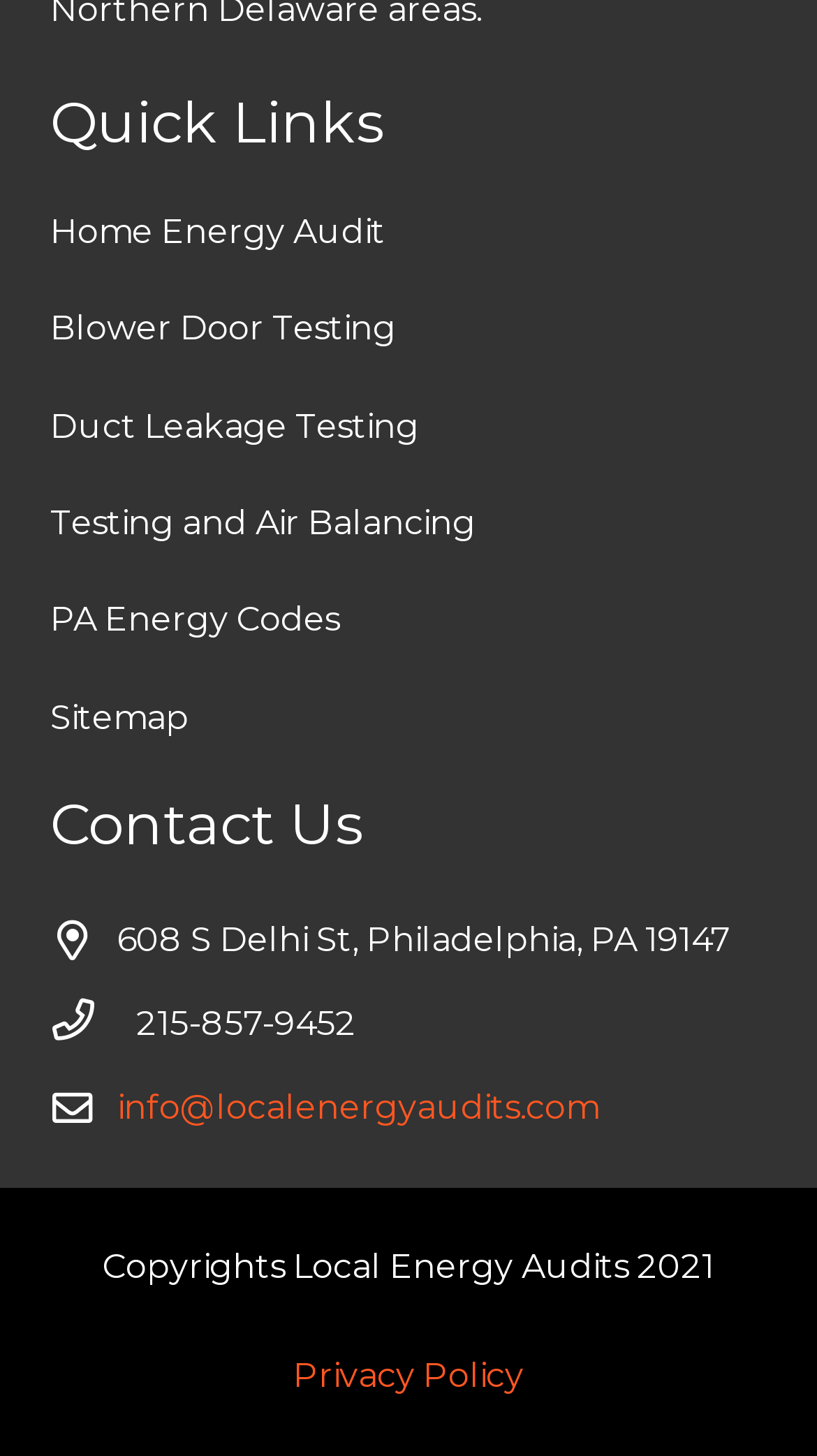What year is mentioned in the copyright statement?
Using the image, respond with a single word or phrase.

2021